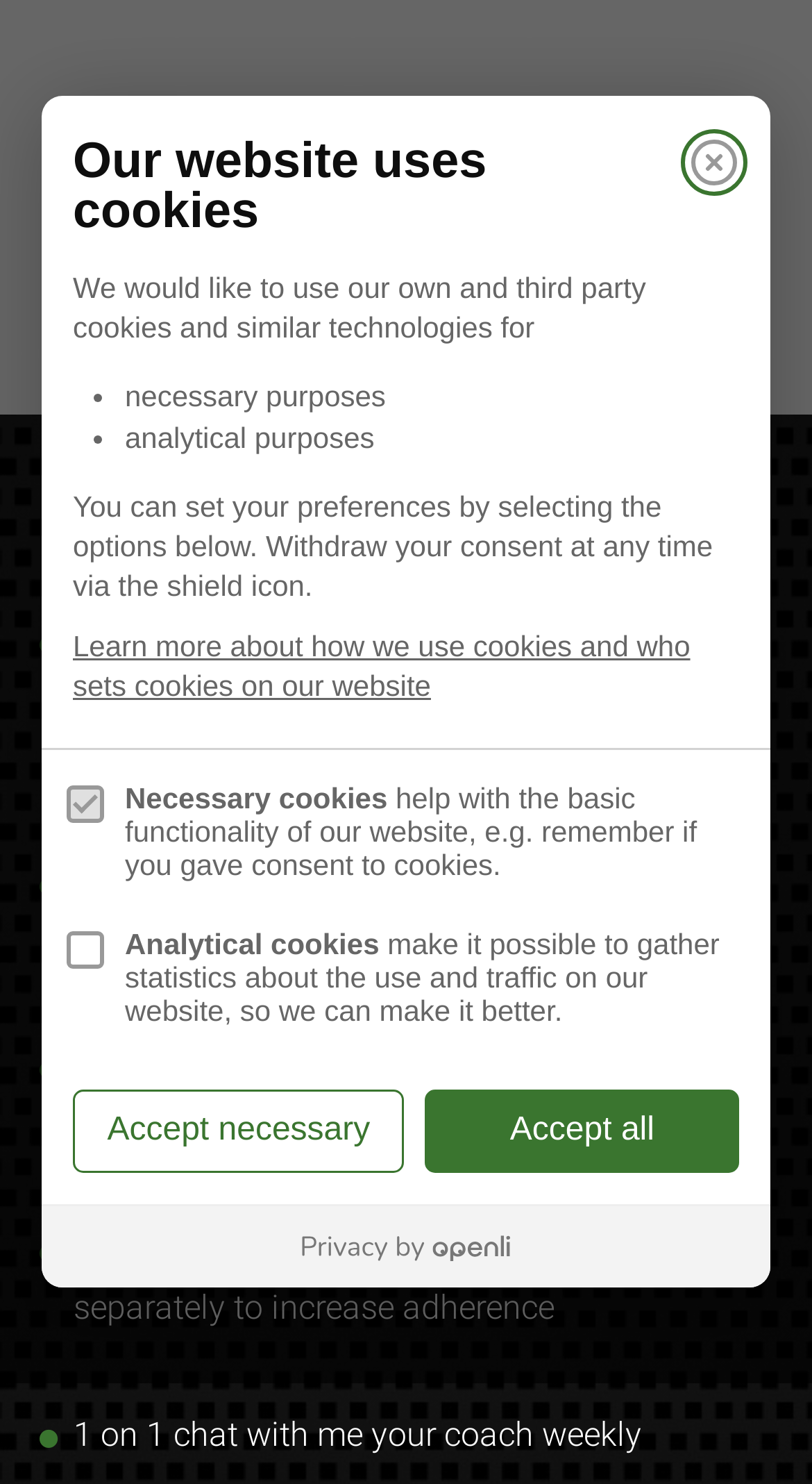What is the position of the 'Site Navigation' button?
Using the visual information, answer the question in a single word or phrase.

Top right